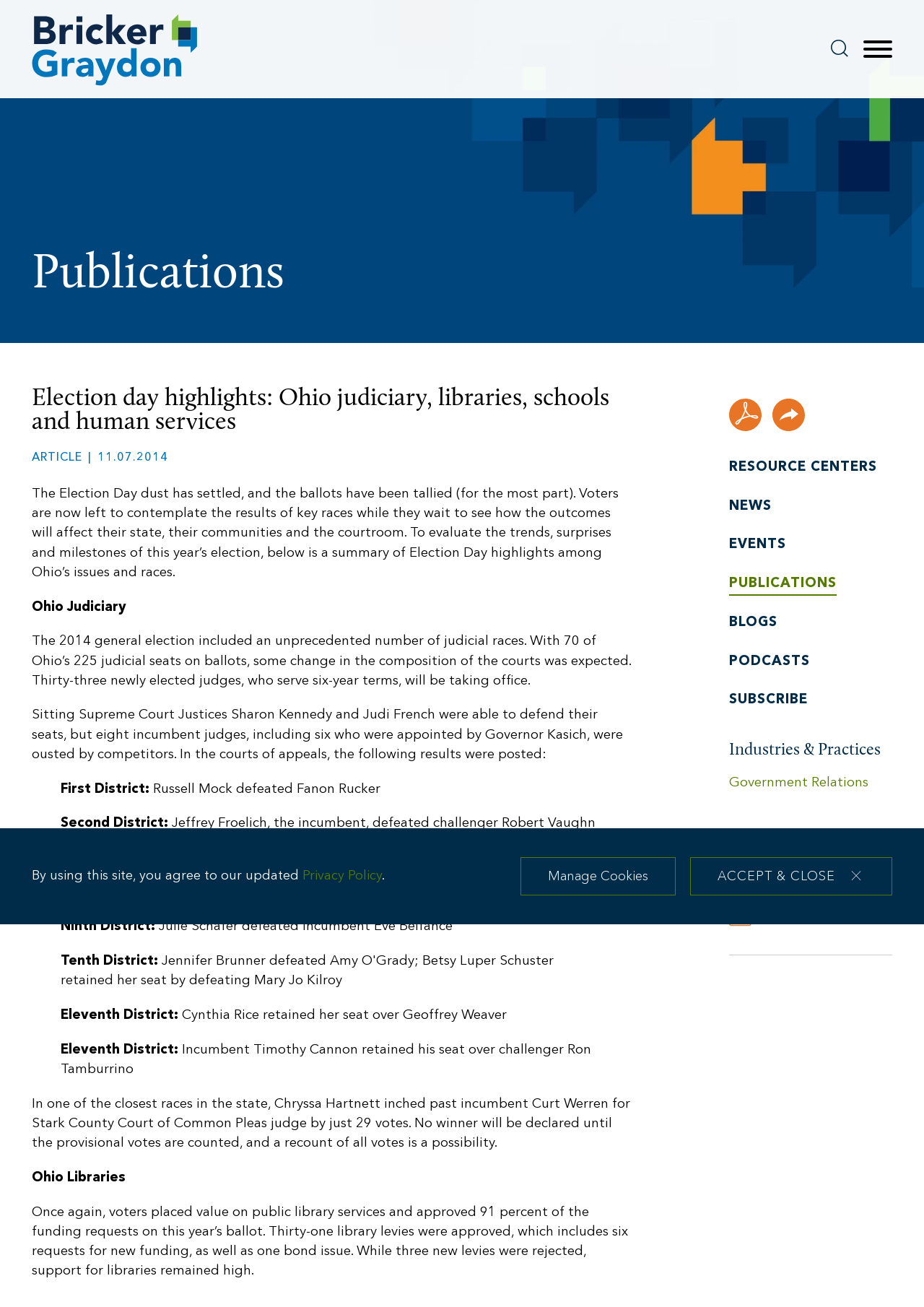Identify the bounding box of the UI element that matches this description: "Search".

[0.899, 0.03, 0.918, 0.044]